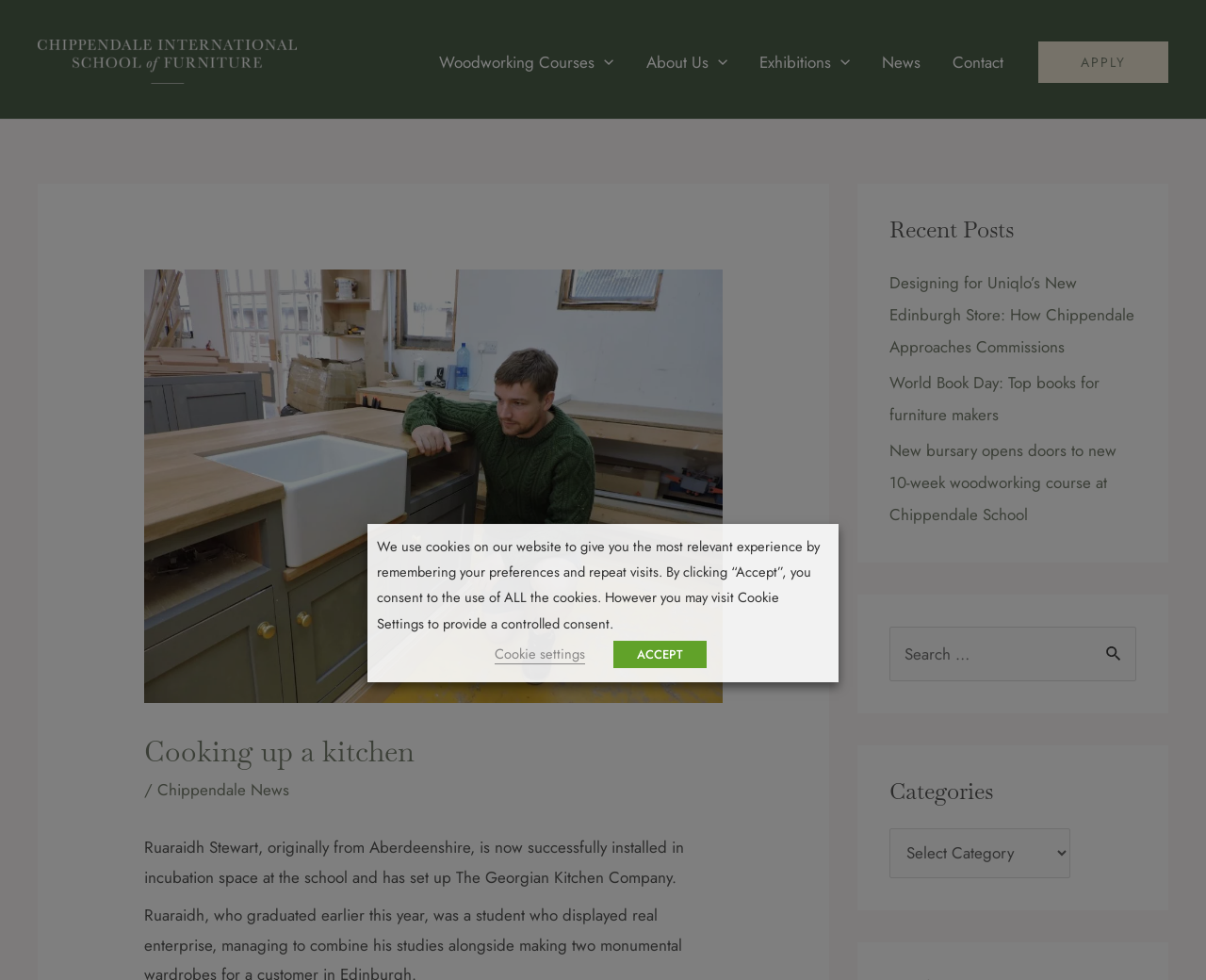What is the name of the school?
Look at the image and answer with only one word or phrase.

Chippendale School of Furniture